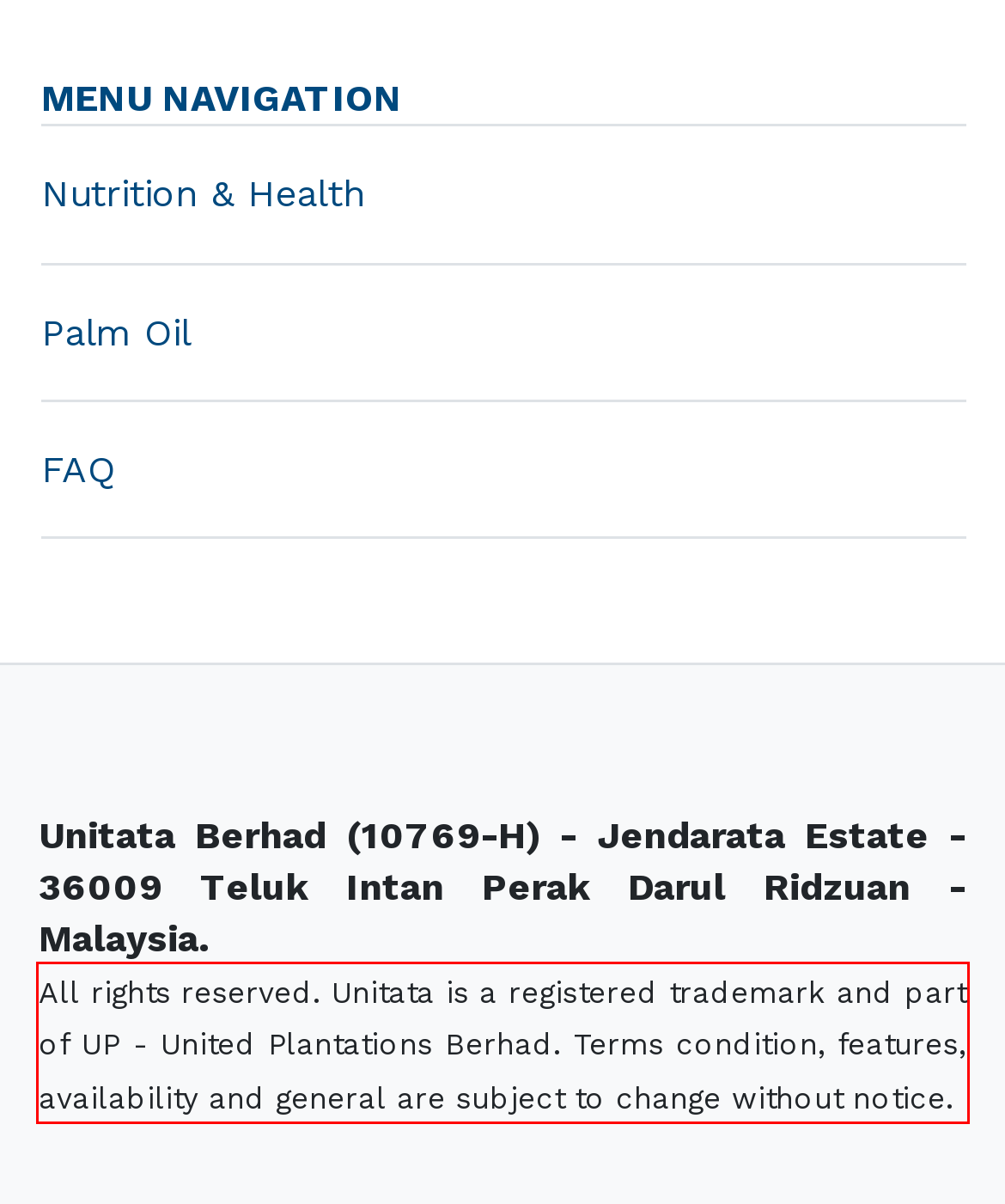Please perform OCR on the text within the red rectangle in the webpage screenshot and return the text content.

All rights reserved. Unitata is a registered trademark and part of UP - United Plantations Berhad. Terms condition, features, availability and general are subject to change without notice.